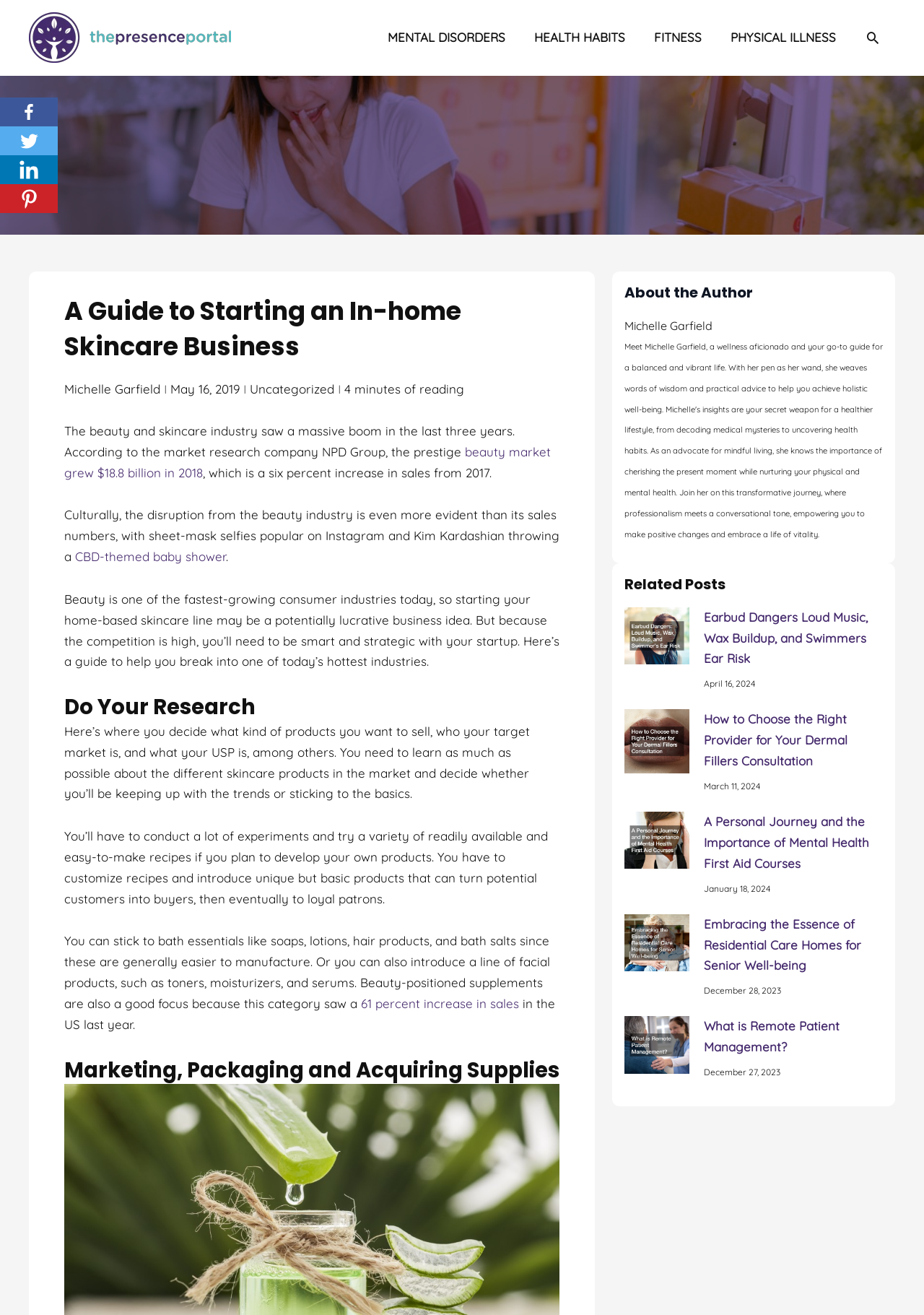Locate the bounding box coordinates of the area you need to click to fulfill this instruction: 'Read the article 'What’s the Best Way to Remove Stains from Car Upholstery?''. The coordinates must be in the form of four float numbers ranging from 0 to 1: [left, top, right, bottom].

None